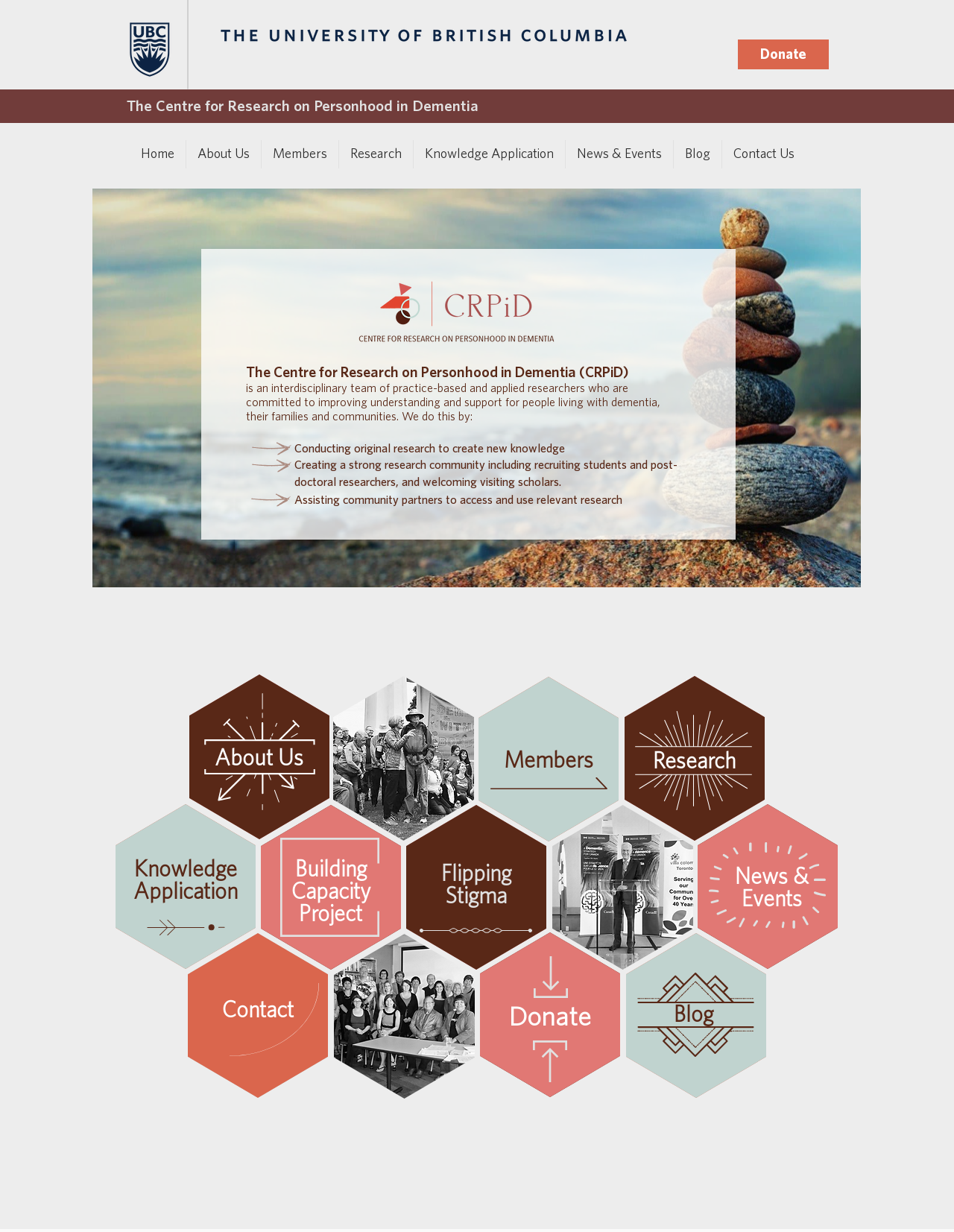Can you determine the bounding box coordinates of the area that needs to be clicked to fulfill the following instruction: "Visit the 'About Us' page"?

[0.195, 0.114, 0.273, 0.137]